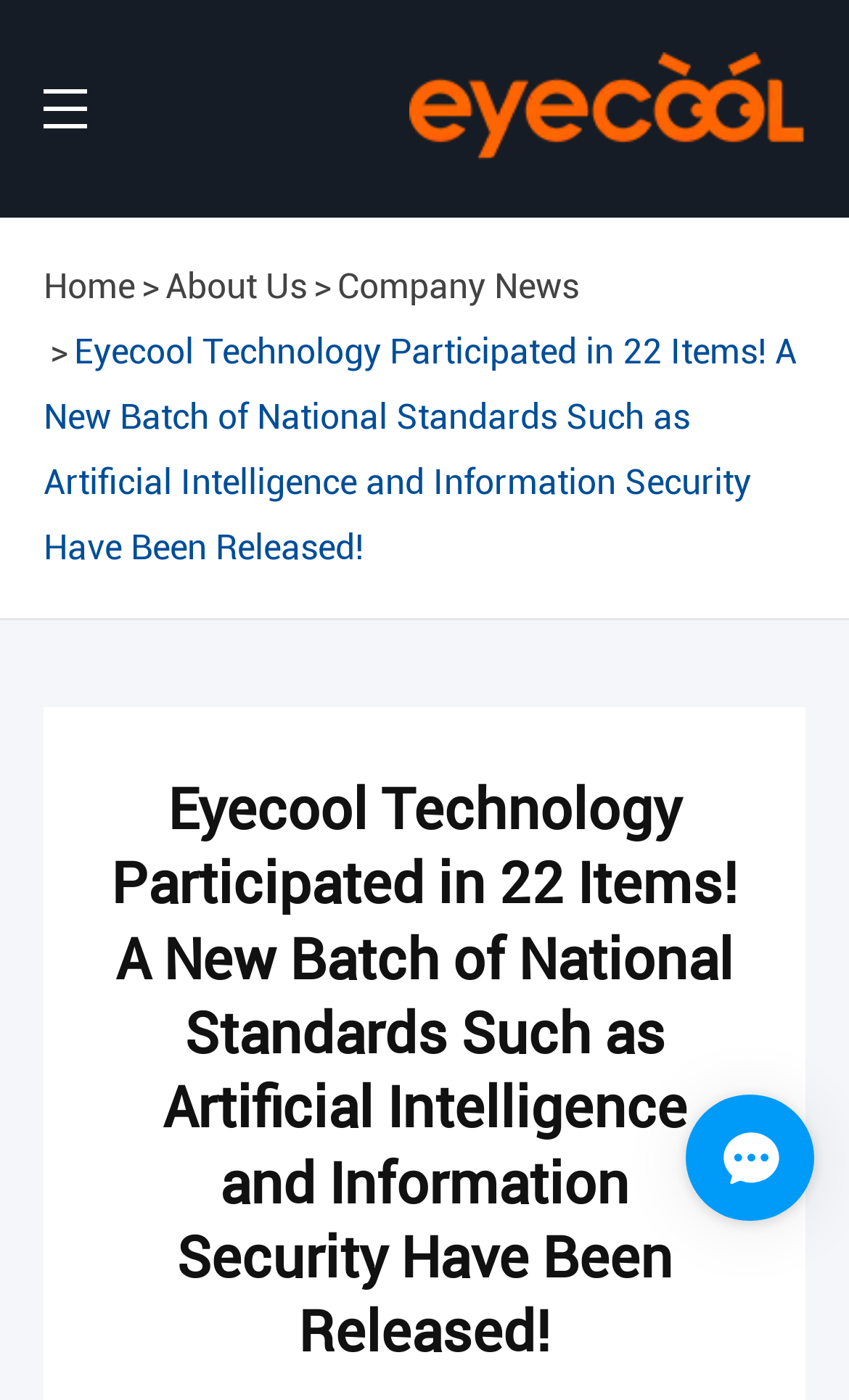Is there an image on the top right?
Give a detailed and exhaustive answer to the question.

I found an image element at the top right of the page, with a bounding box coordinate of [0.846, 0.804, 0.921, 0.85]. This suggests that there is an image on the top right of the page.